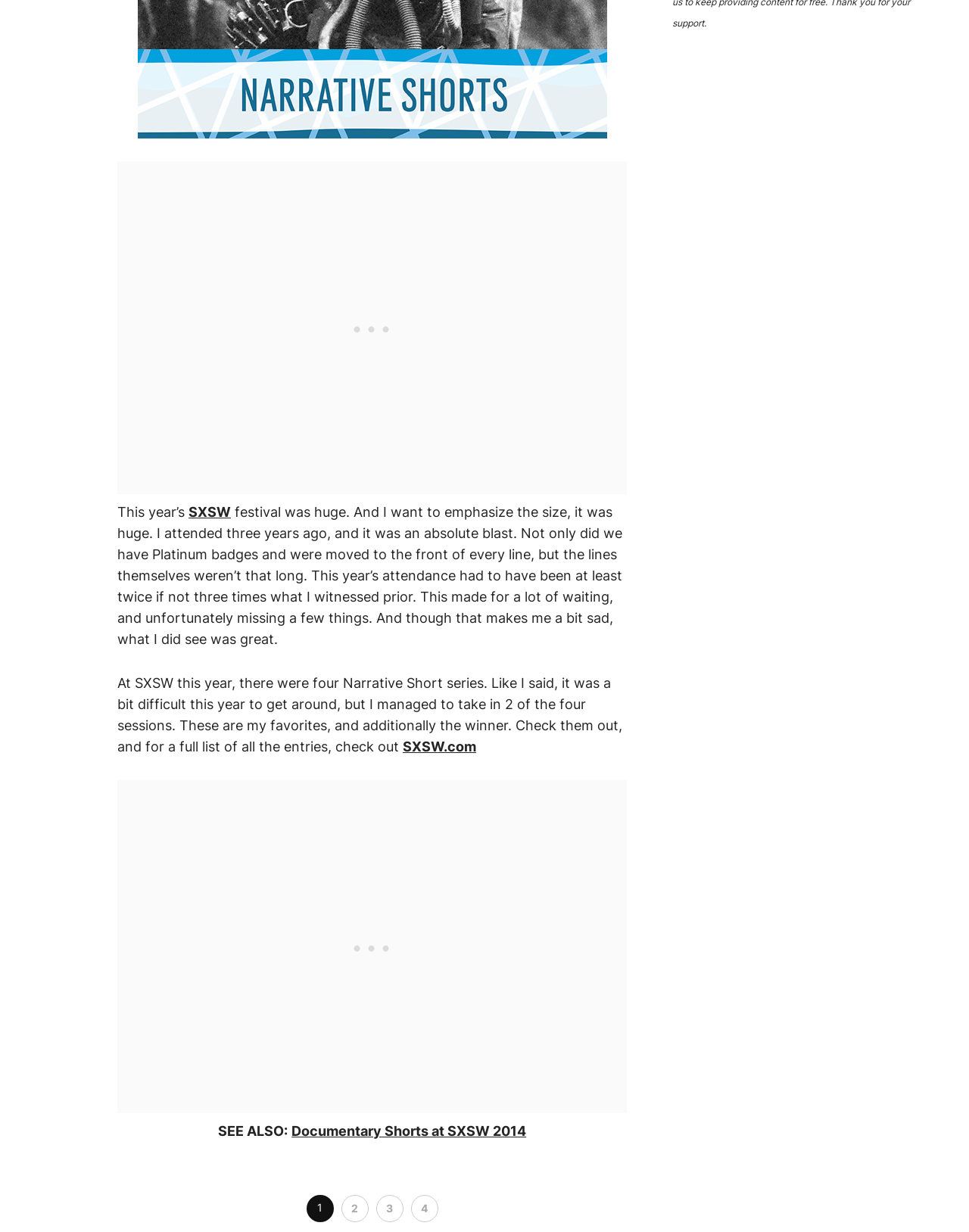Please determine the bounding box coordinates of the element to click on in order to accomplish the following task: "Go to page 3". Ensure the coordinates are four float numbers ranging from 0 to 1, i.e., [left, top, right, bottom].

[0.388, 0.97, 0.416, 0.992]